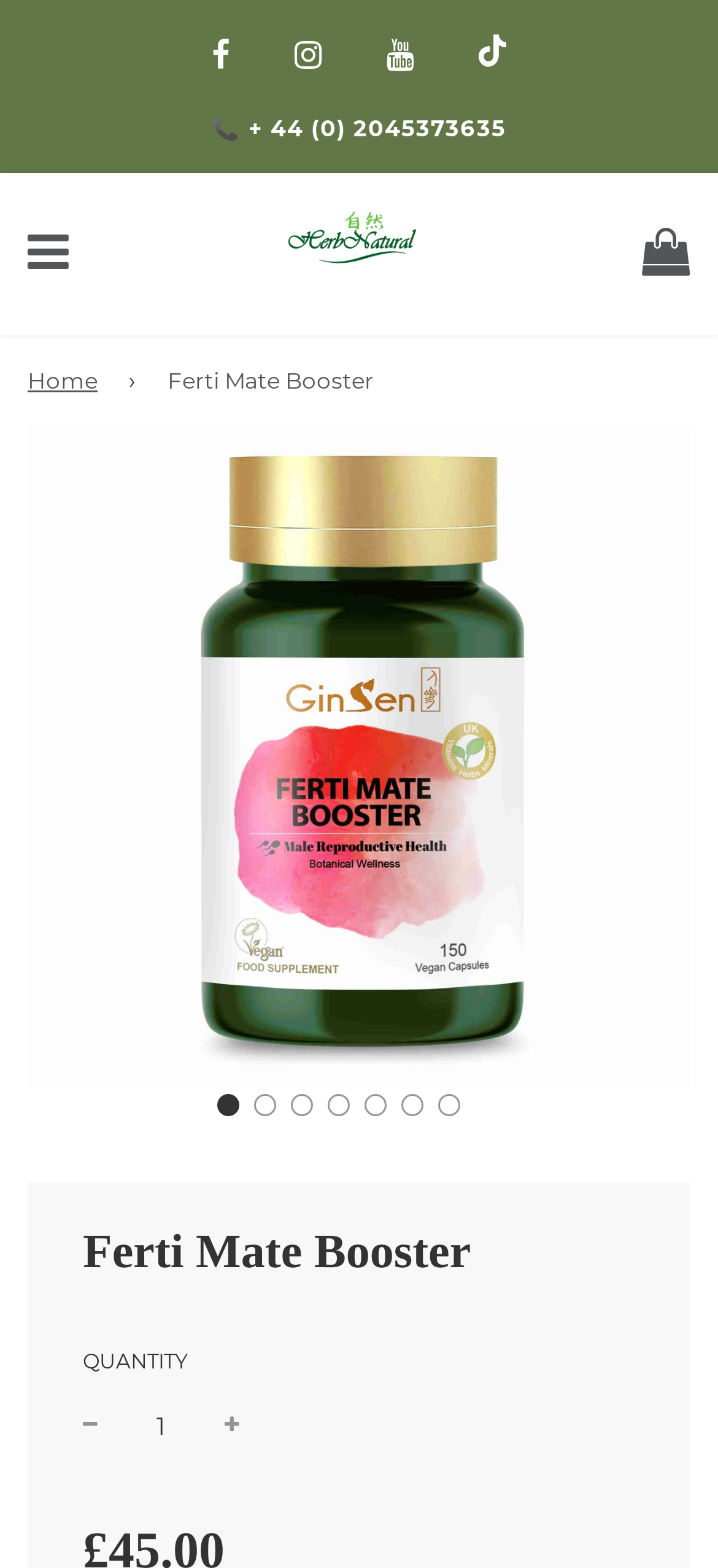Please determine the bounding box coordinates of the section I need to click to accomplish this instruction: "Click the link to view the author's profile".

None